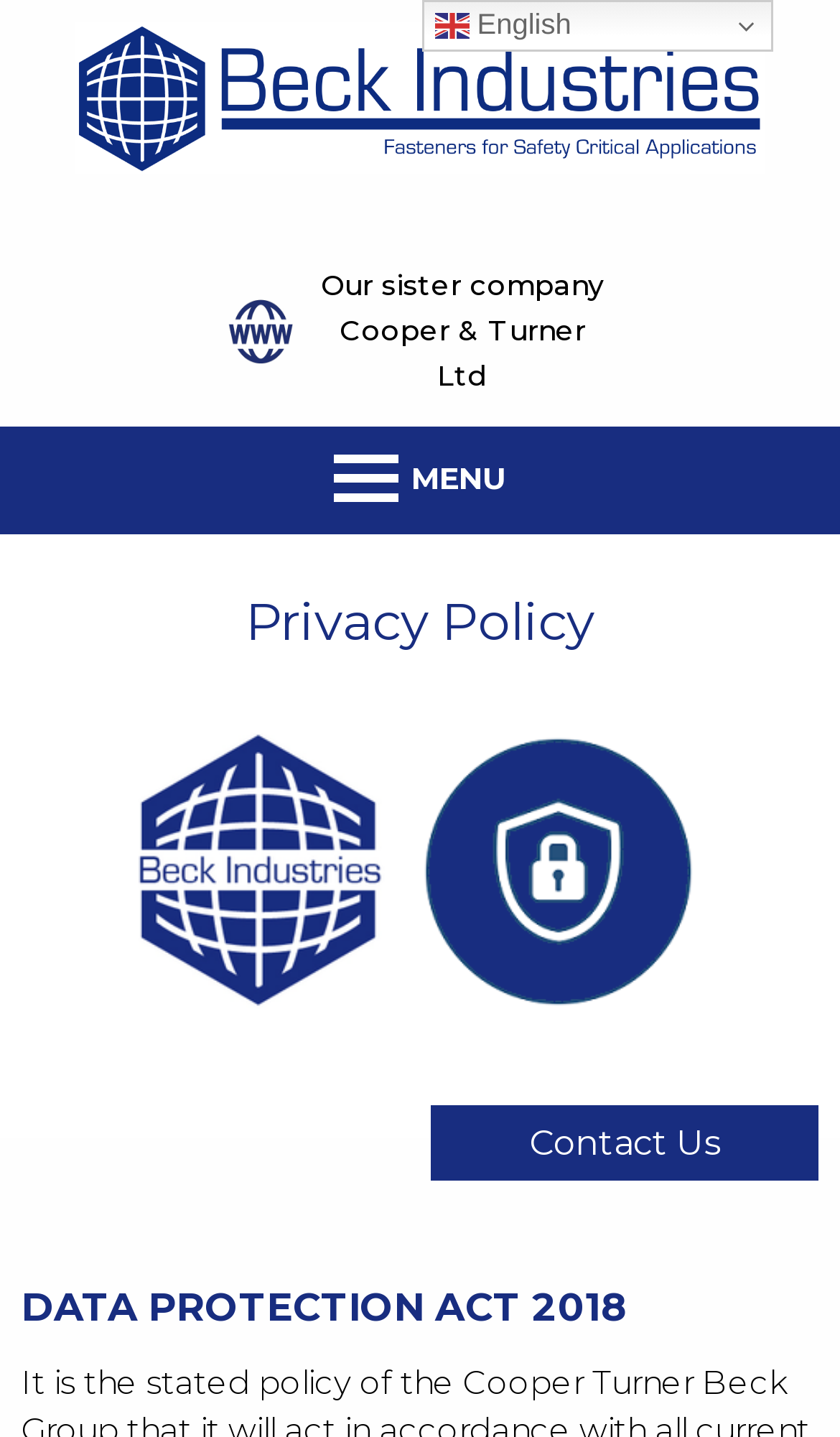How many sister companies are mentioned?
Can you provide a detailed and comprehensive answer to the question?

The webpage mentions one sister company, which is Cooper & Turner Ltd, and this information can be found by looking at the link in the middle of the webpage.